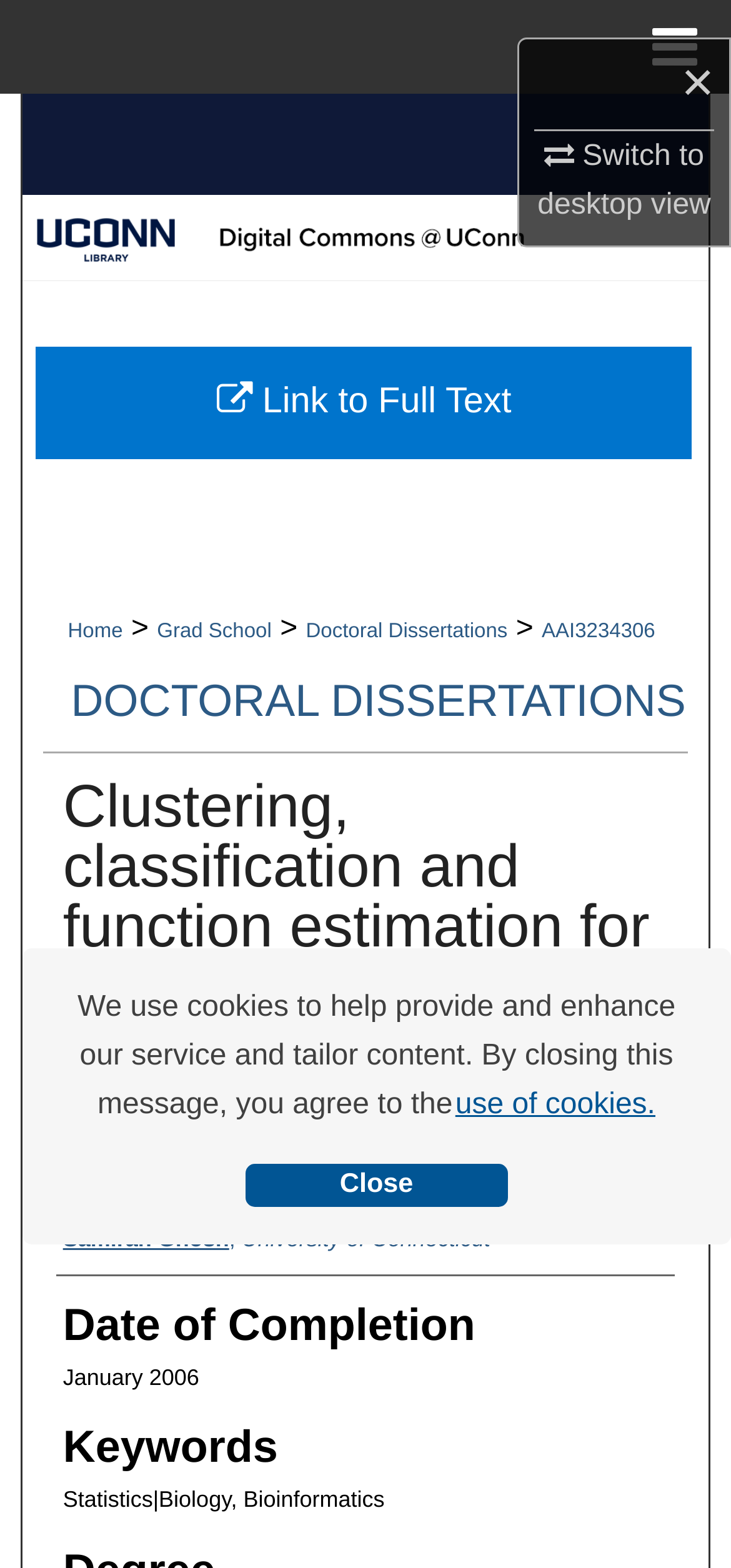Provide a short, one-word or phrase answer to the question below:
What is the title of the dissertation?

Clustering, classification and function estimation for high dimensional data arising from bioinformatics and related domains